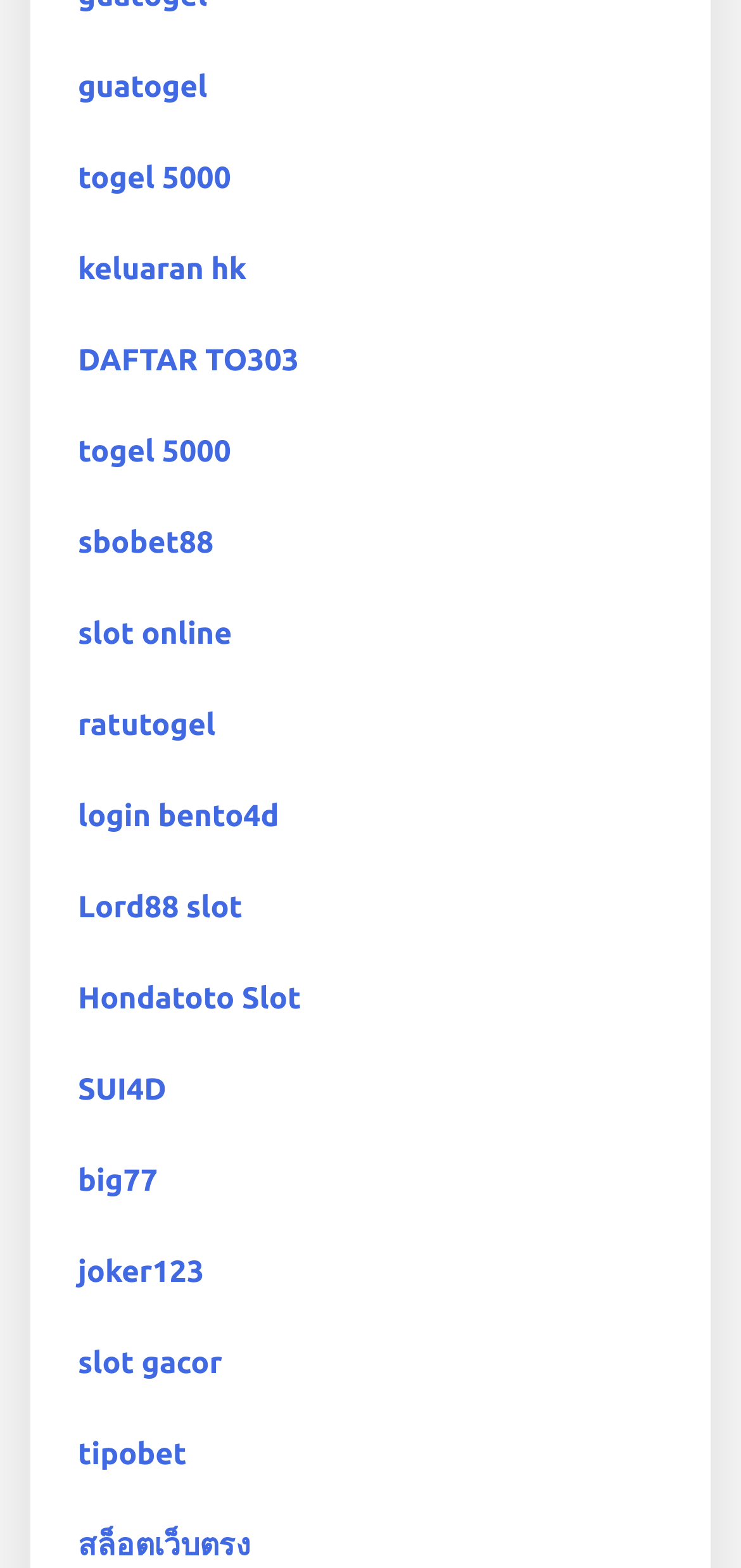Please locate the UI element described by "SUI4D" and provide its bounding box coordinates.

[0.105, 0.685, 0.225, 0.706]